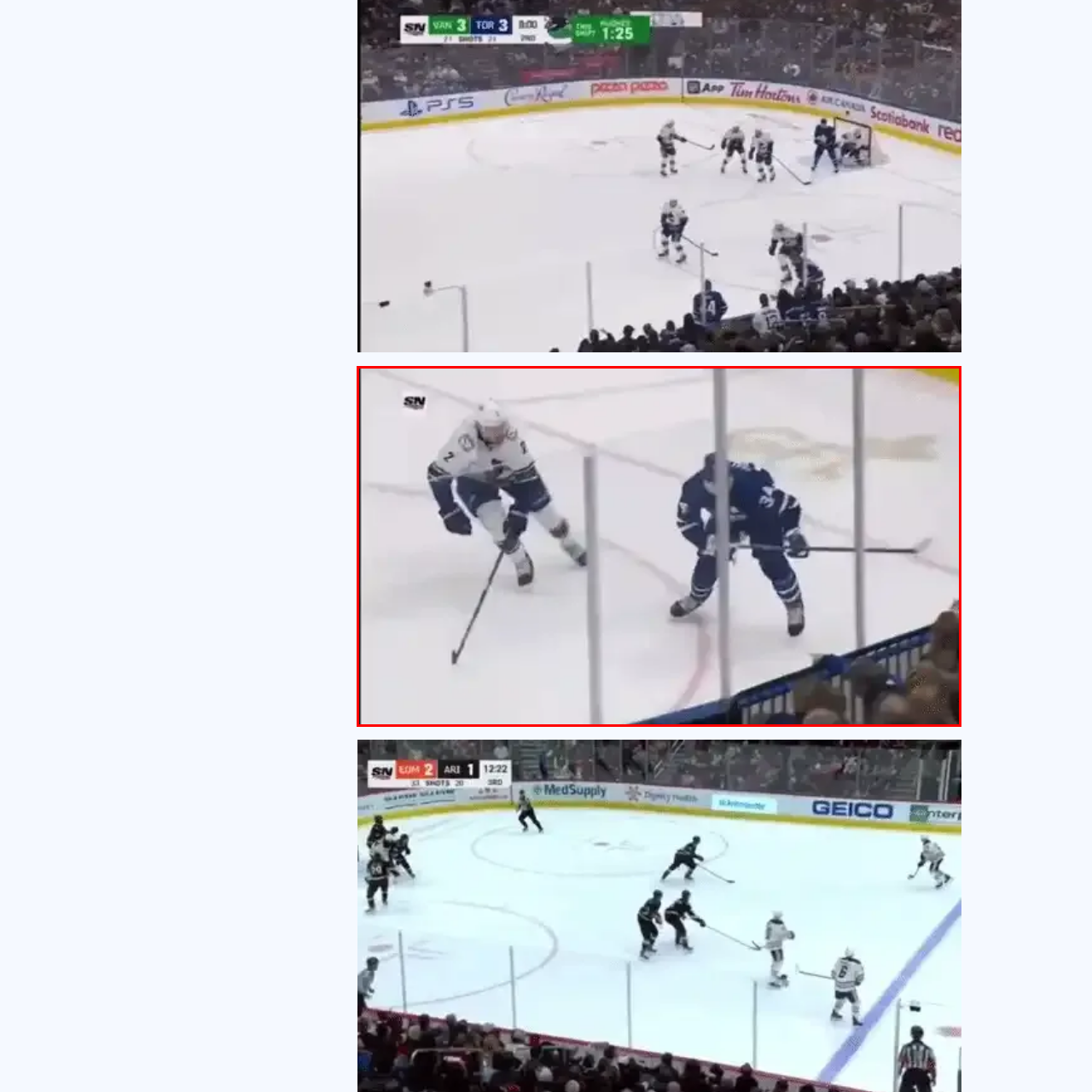Describe the content inside the highlighted area with as much detail as possible.

In this action-packed moment captured during a hockey game, two players are engaged in a tense duel on the ice. The player in white, identified by the number 2 on his jersey, is maneuvering skillfully as he tries to maintain possession of the puck against his opponent, who is clad in blue and is strategically positioned to intercept. The intensity of the game is palpable, with the crowd visible in the foreground, showcasing their excitement and anticipation for the unfolding play. The backdrop hints at a well-lit arena, emphasizing the players' movements as they compete fiercely for dominance on the rink.